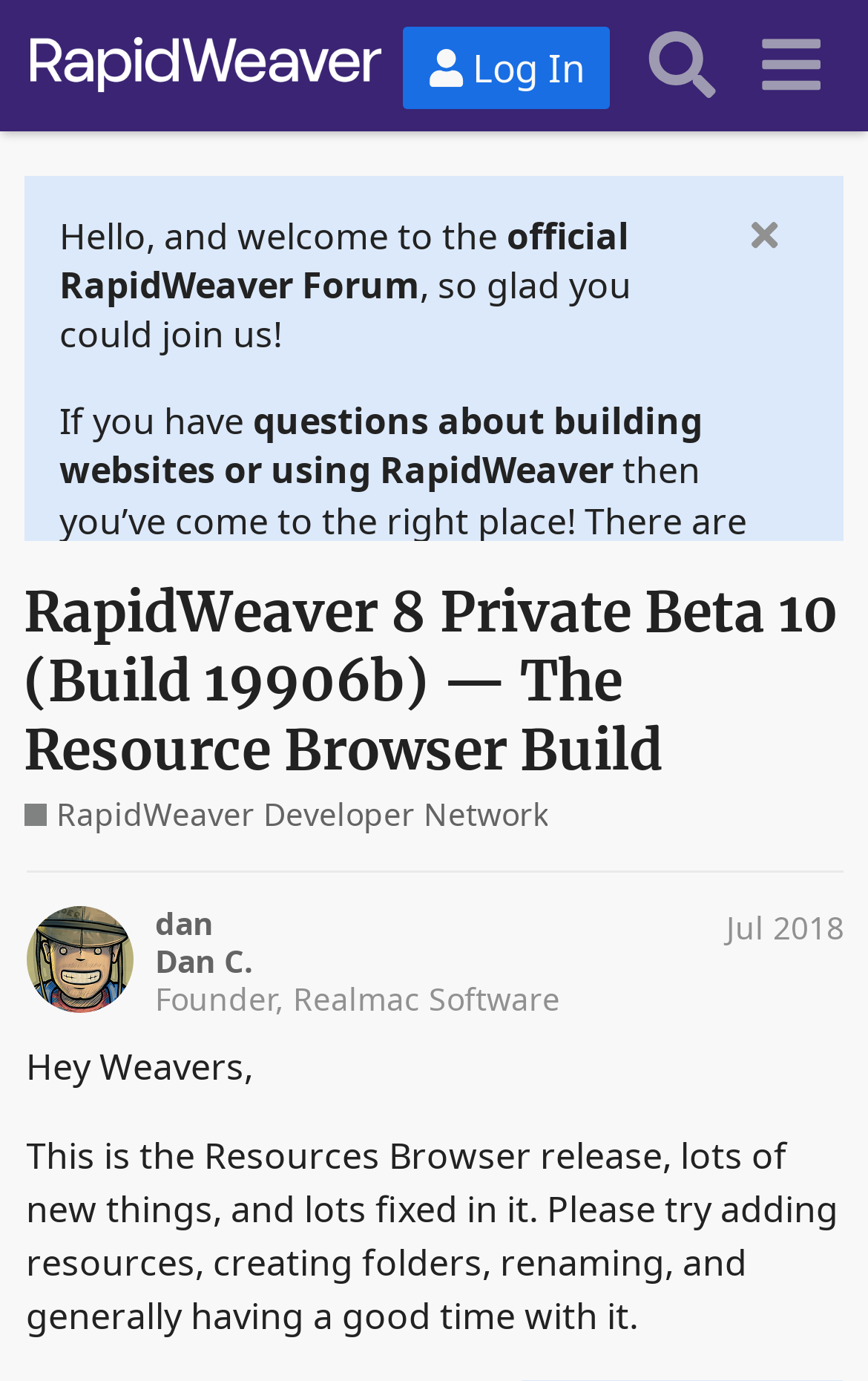Find the main header of the webpage and produce its text content.

RapidWeaver 8 Private Beta 10 (Build 19906b) — The Resource Browser Build